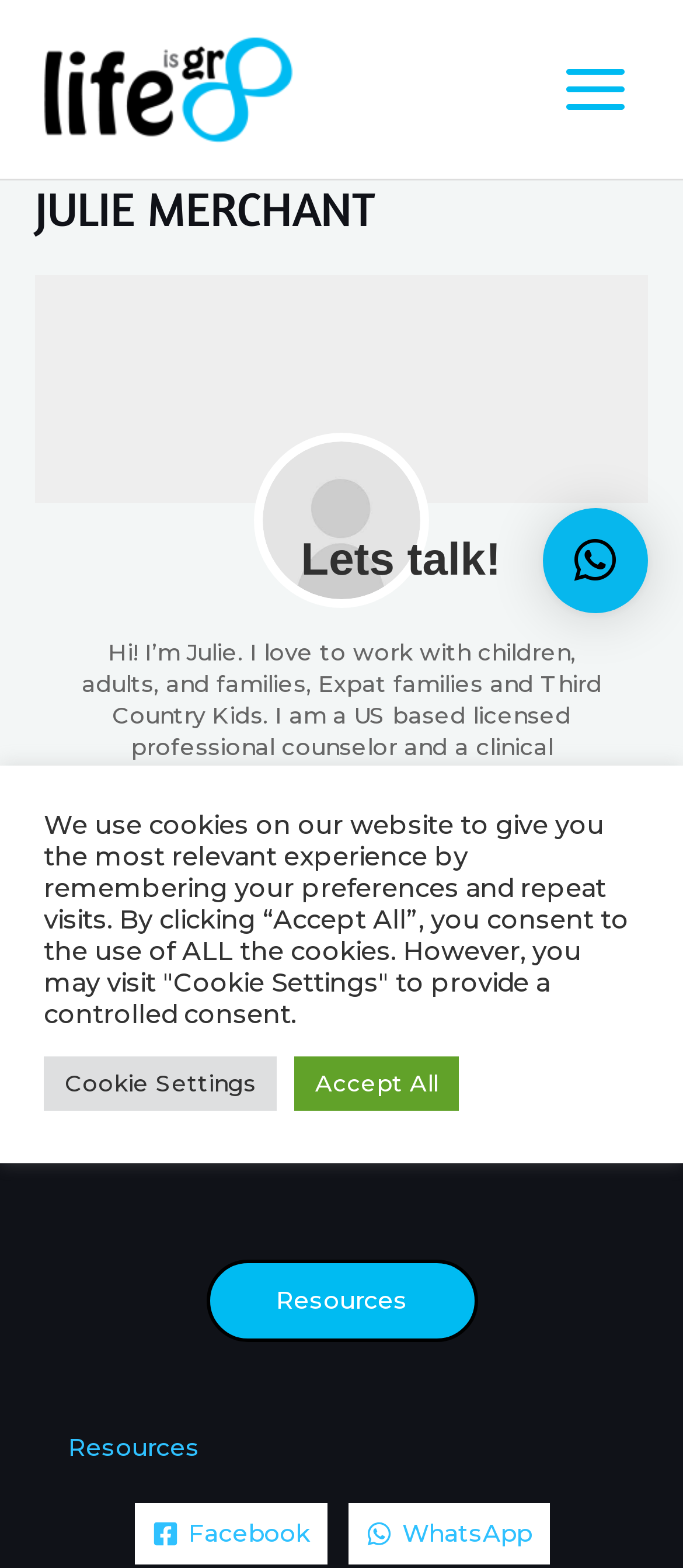Determine the bounding box coordinates of the element that should be clicked to execute the following command: "Contact through WhatsApp".

[0.509, 0.959, 0.804, 0.998]